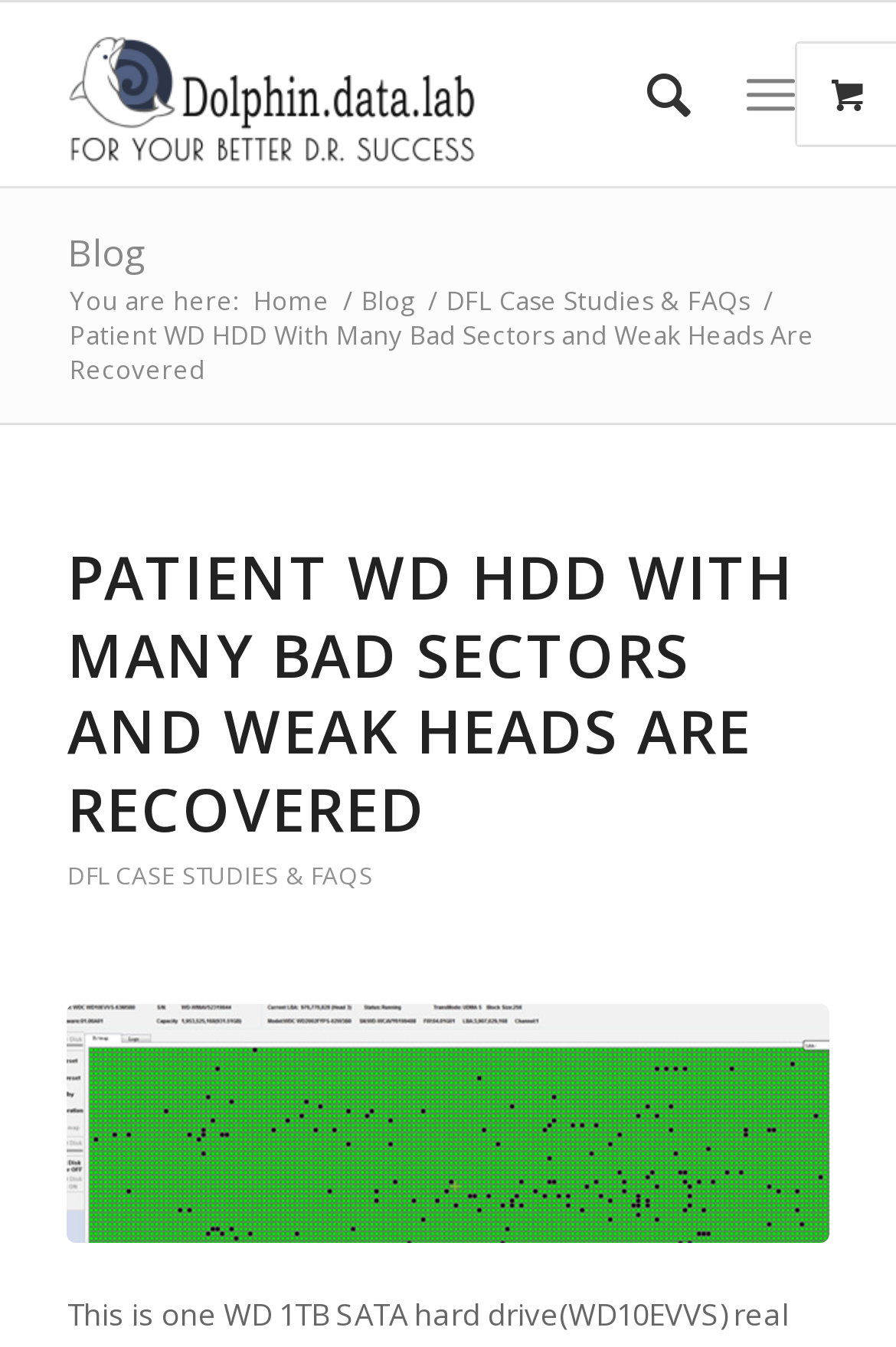Kindly determine the bounding box coordinates for the area that needs to be clicked to execute this instruction: "read the case study of very bad HDD recovery".

[0.075, 0.746, 0.925, 0.922]